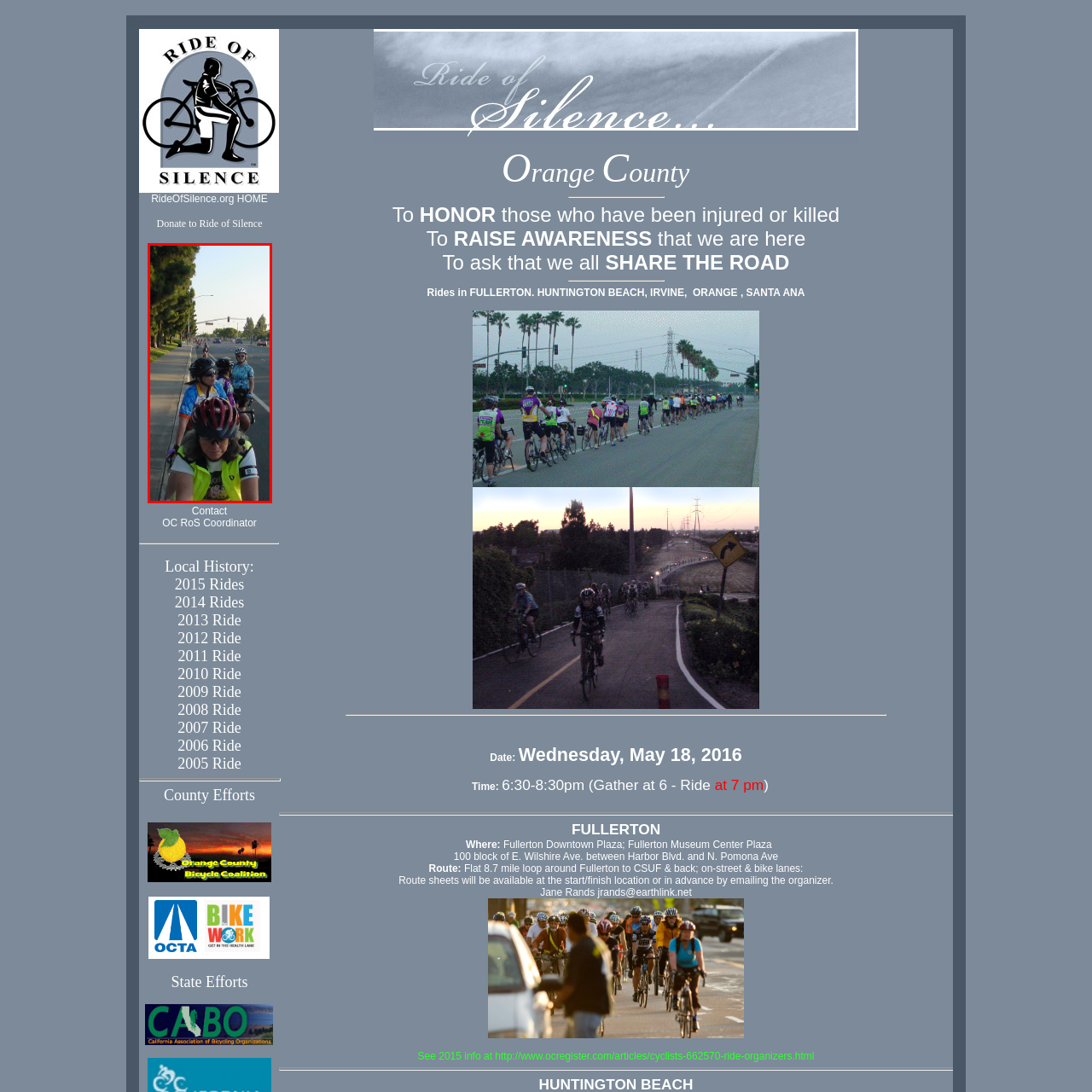What type of street is the event taking place on?
Inspect the image portion within the red bounding box and deliver a detailed answer to the question.

The scene is set on a tree-lined street, which suggests a community-oriented event. This detail is mentioned in the caption to provide context about the setting of the Ride of Silence event.